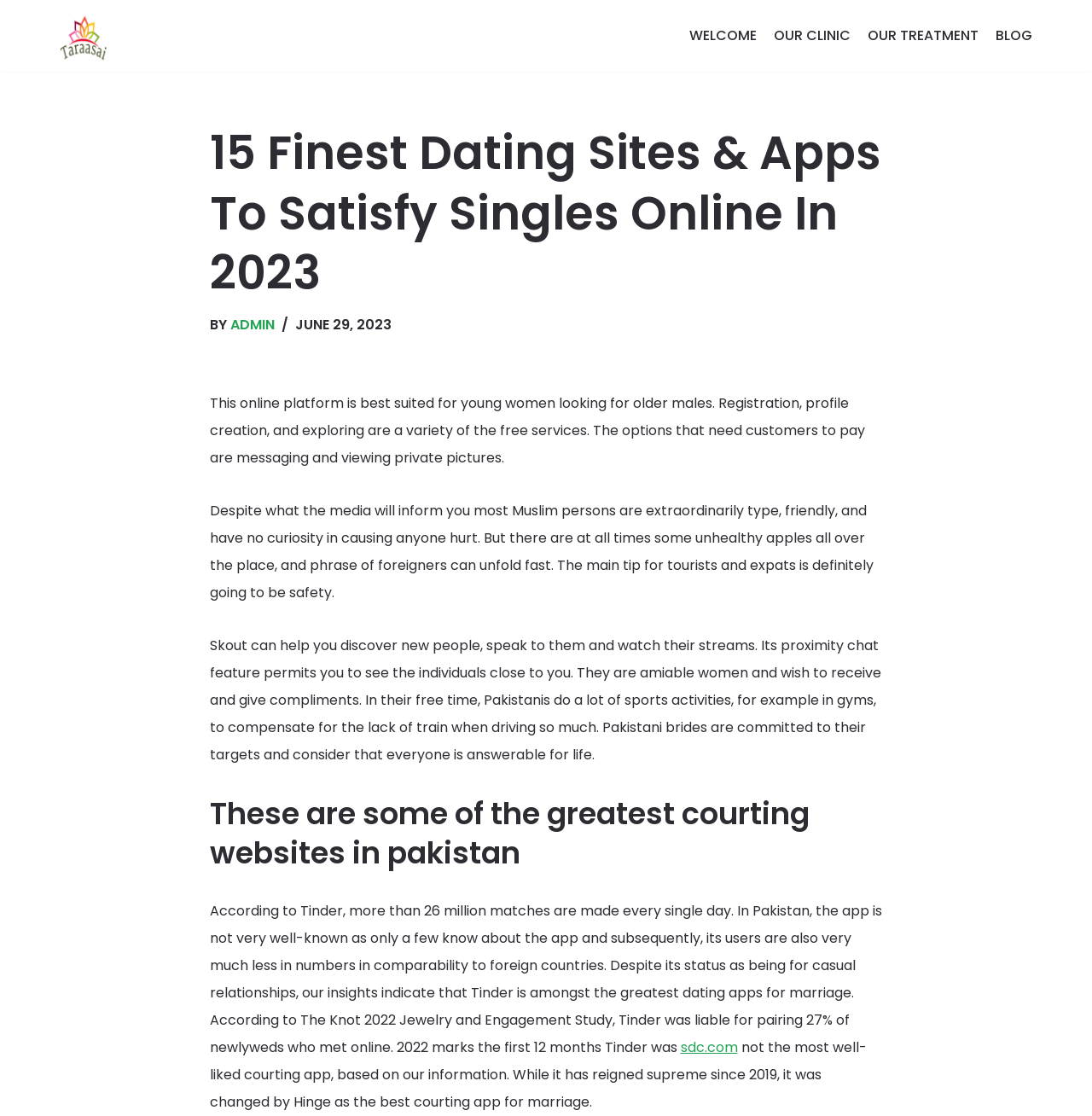Extract the main heading text from the webpage.

15 Finest Dating Sites & Apps To Satisfy Singles Online In 2023